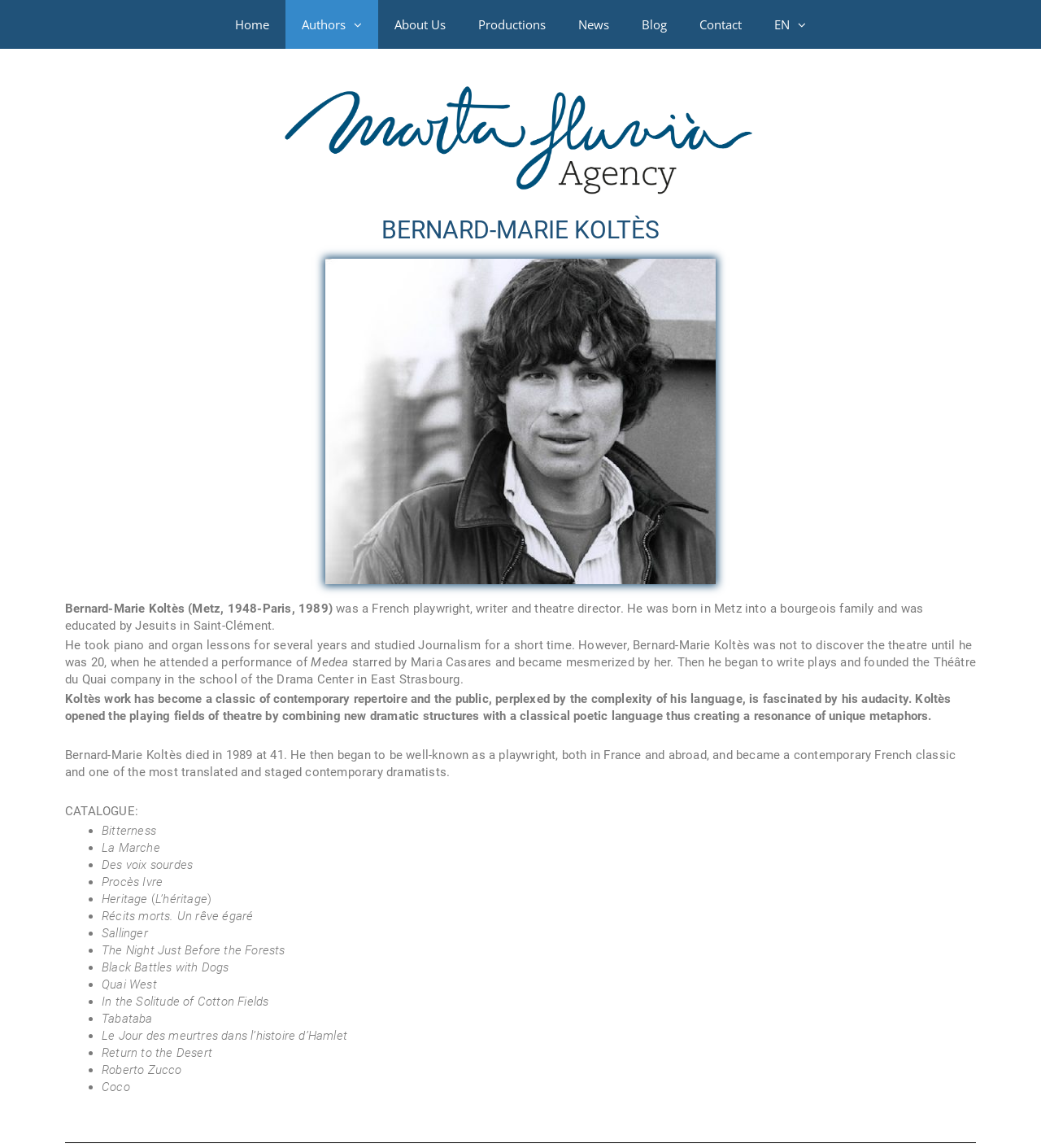Respond to the following query with just one word or a short phrase: 
How many works are listed in the catalogue?

15